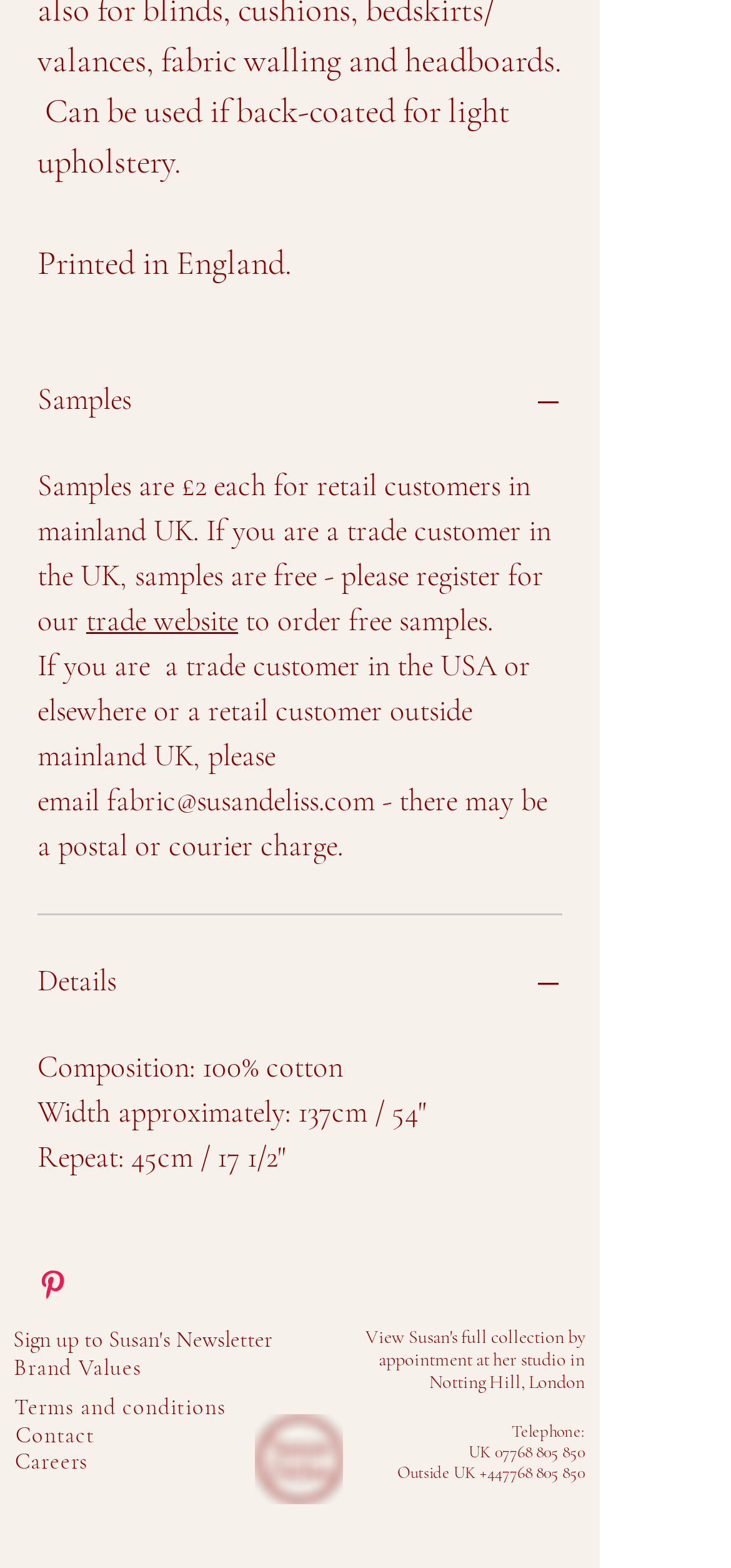Please identify the coordinates of the bounding box that should be clicked to fulfill this instruction: "Click the 'facebook-SD-red' link".

[0.315, 0.981, 0.356, 1.0]